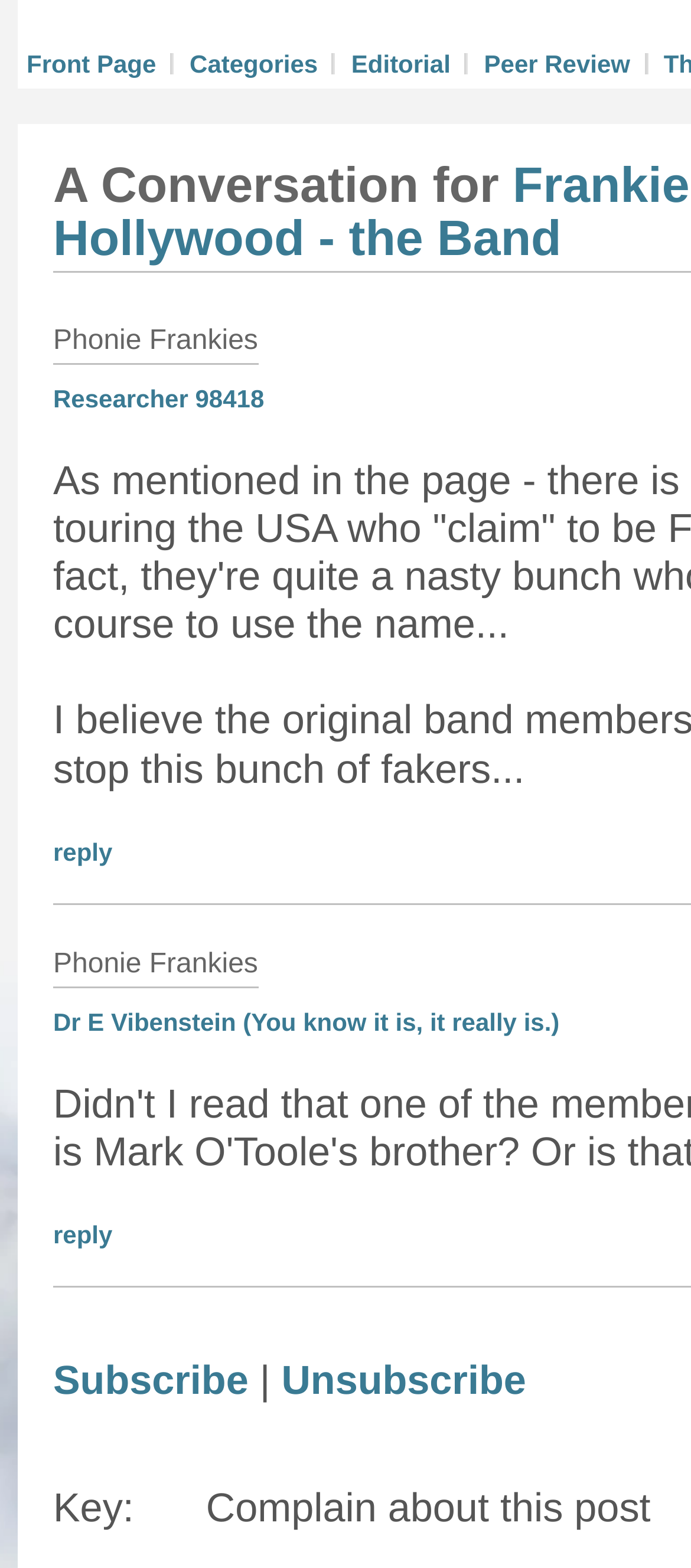What is the name of the researcher?
We need a detailed and meticulous answer to the question.

I found the link 'Researcher 98418' which is a researcher's name, so the answer is 'Researcher 98418'.